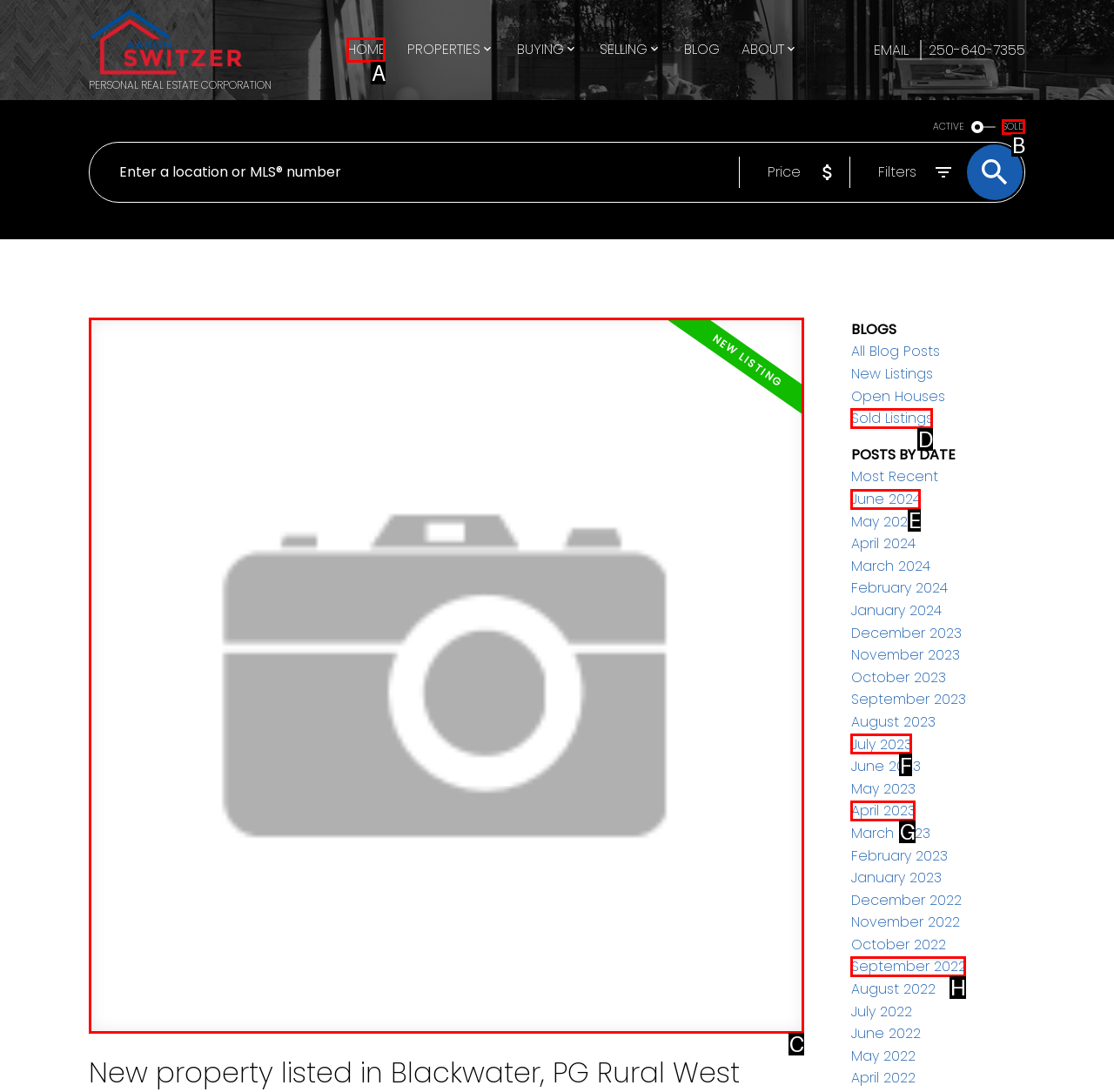Which HTML element among the options matches this description: September 2022? Answer with the letter representing your choice.

H